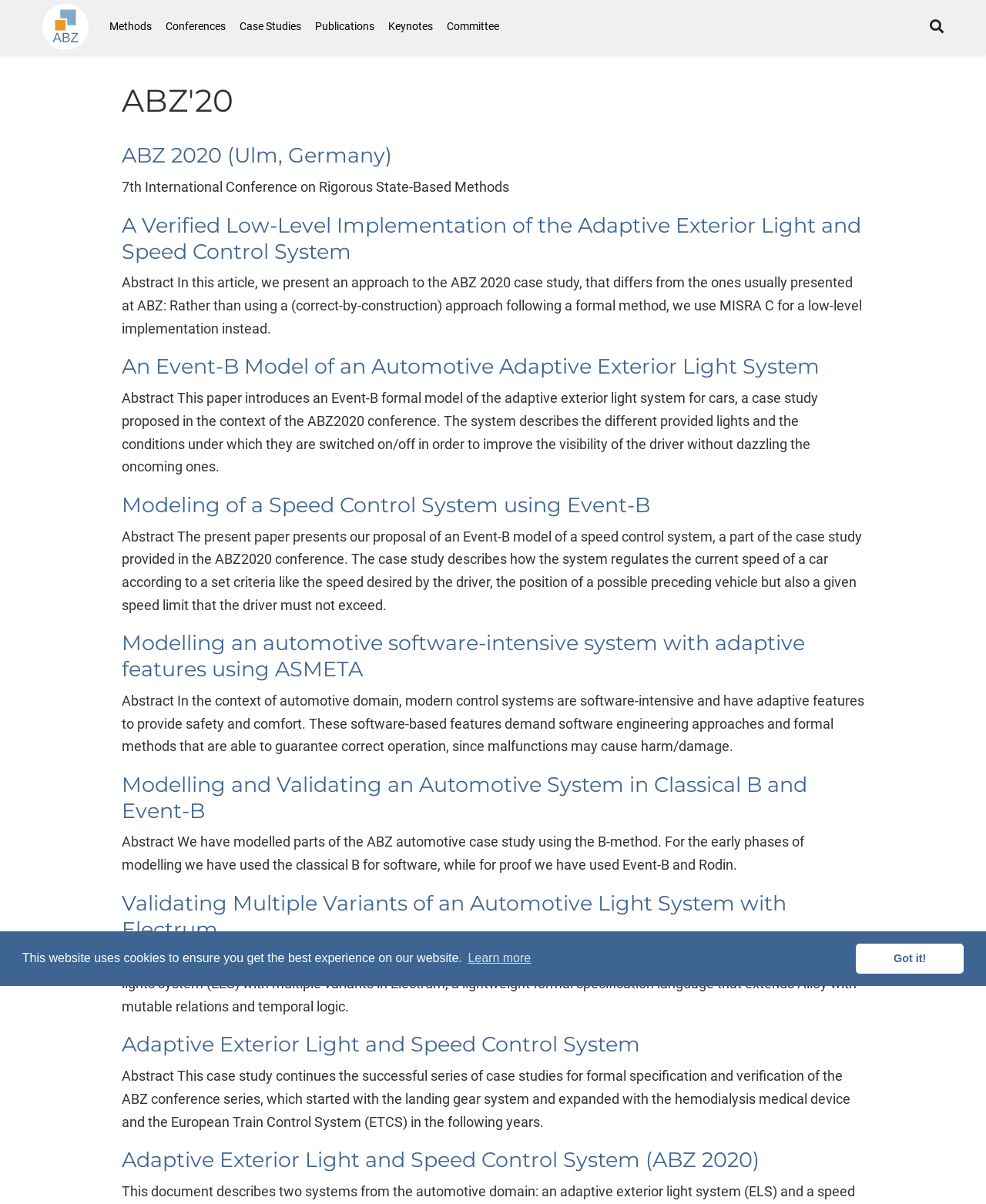Please find the bounding box coordinates of the element's region to be clicked to carry out this instruction: "Click the HOME link".

None